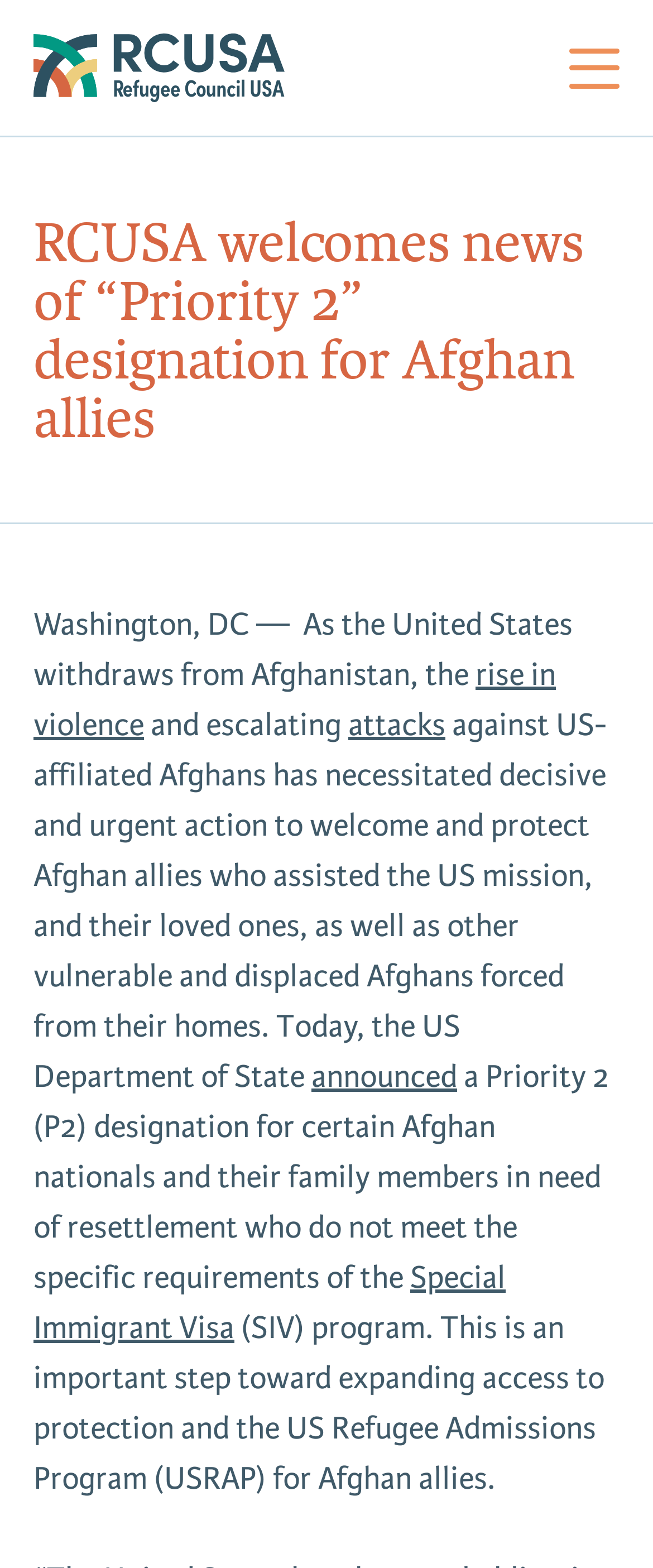Identify the bounding box for the UI element described as: "Special Immigrant Visa". The coordinates should be four float numbers between 0 and 1, i.e., [left, top, right, bottom].

[0.051, 0.804, 0.774, 0.859]